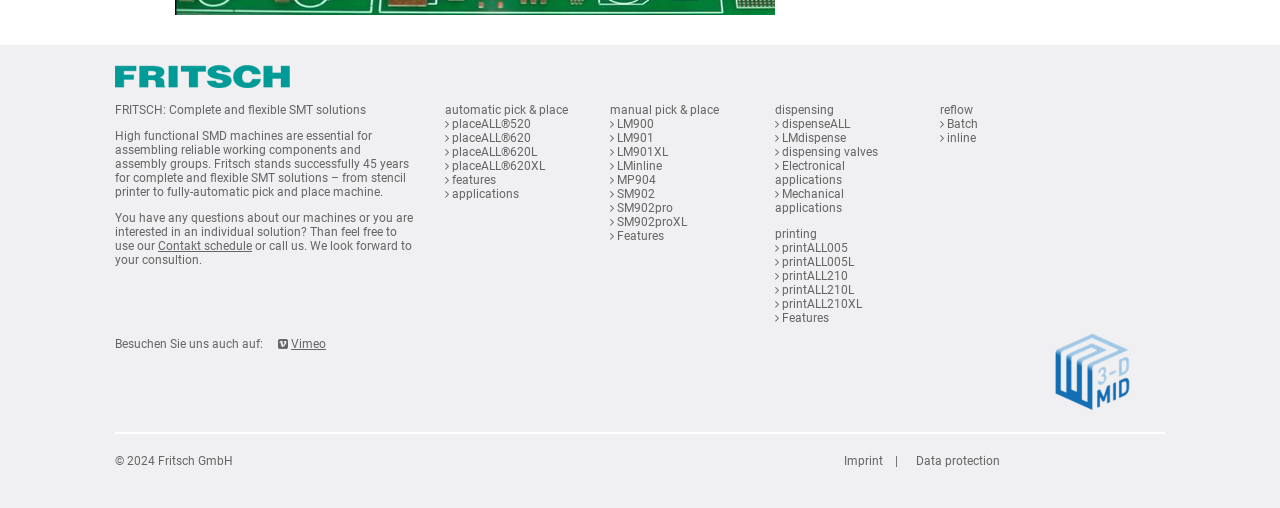Please locate the bounding box coordinates of the region I need to click to follow this instruction: "Click the logo for The Queens Lace dress shop".

None